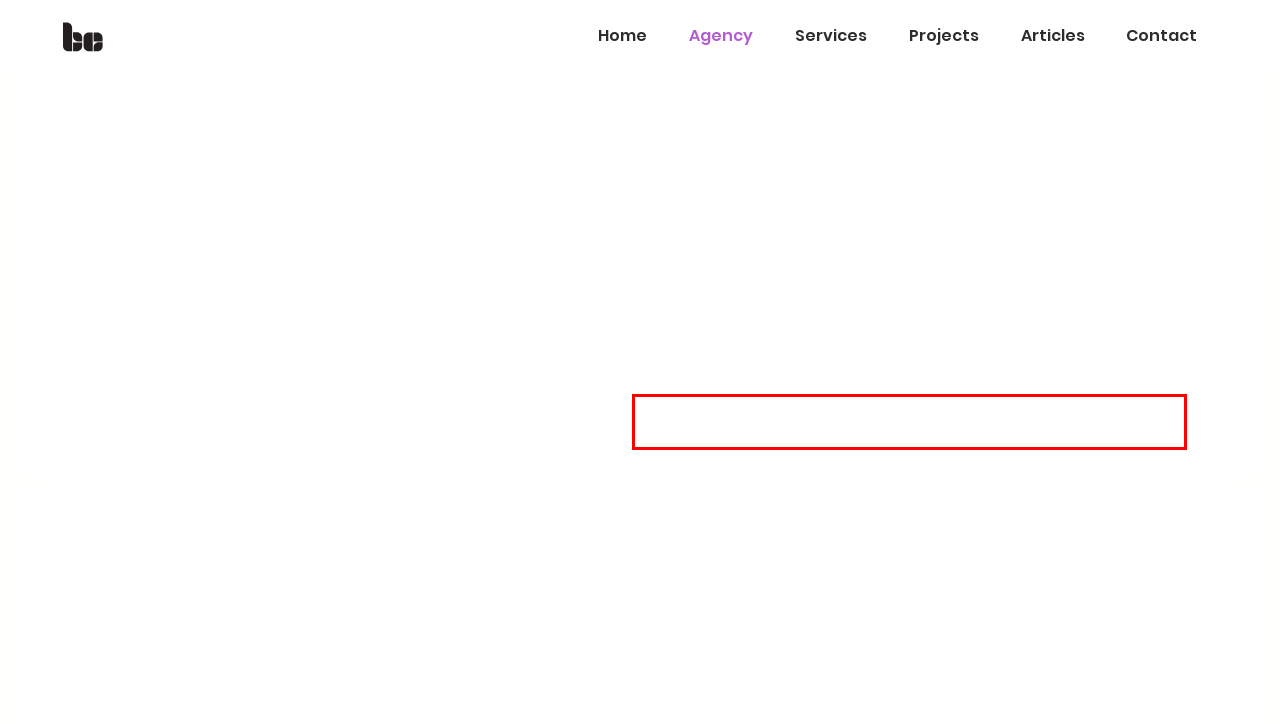Identify the text inside the red bounding box on the provided webpage screenshot by performing OCR.

Our team of experts works collaboratively with executive leaders to create meaningful and memorable brands that can propel companies forward.